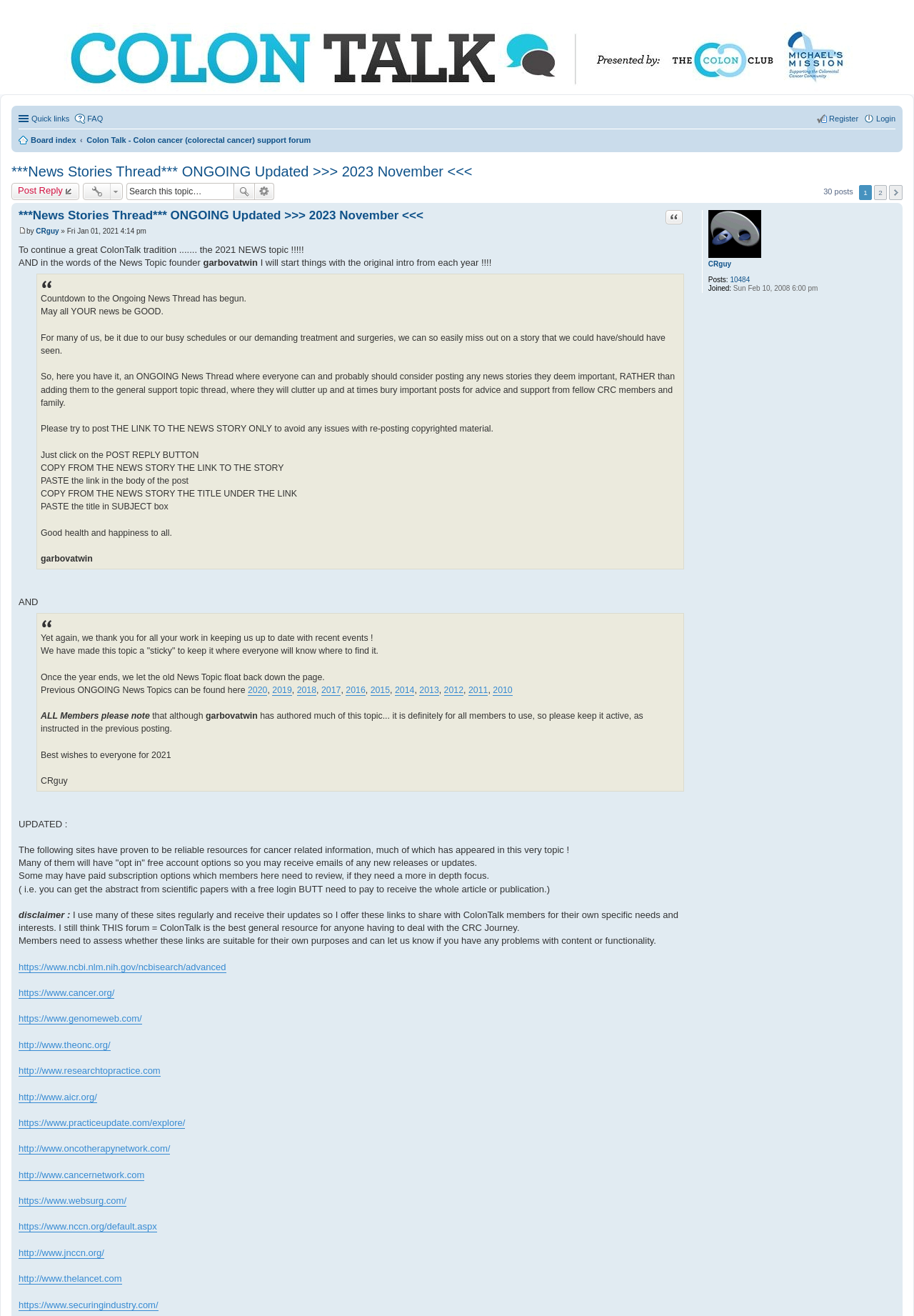From the webpage screenshot, predict the bounding box coordinates (top-left x, top-left y, bottom-right x, bottom-right y) for the UI element described here: Asteroids

None